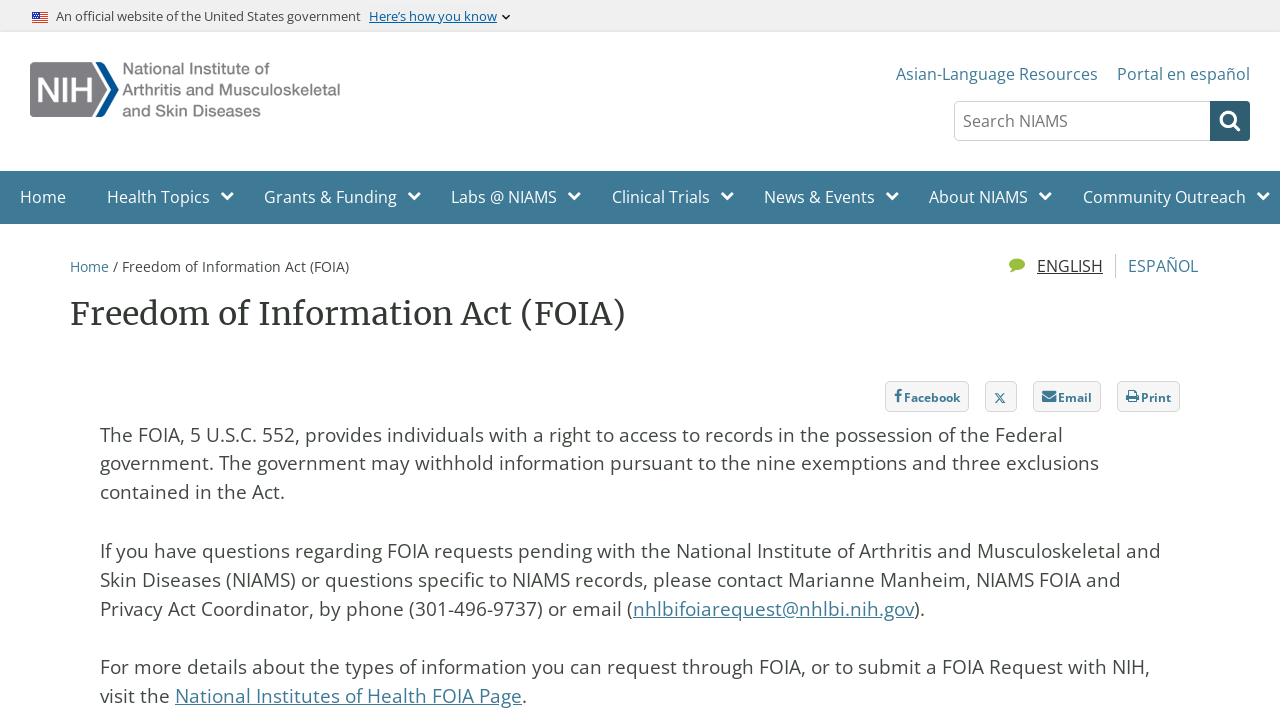Answer succinctly with a single word or phrase:
What is the phone number of the FOIA and Privacy Act Coordinator?

301-496-9737